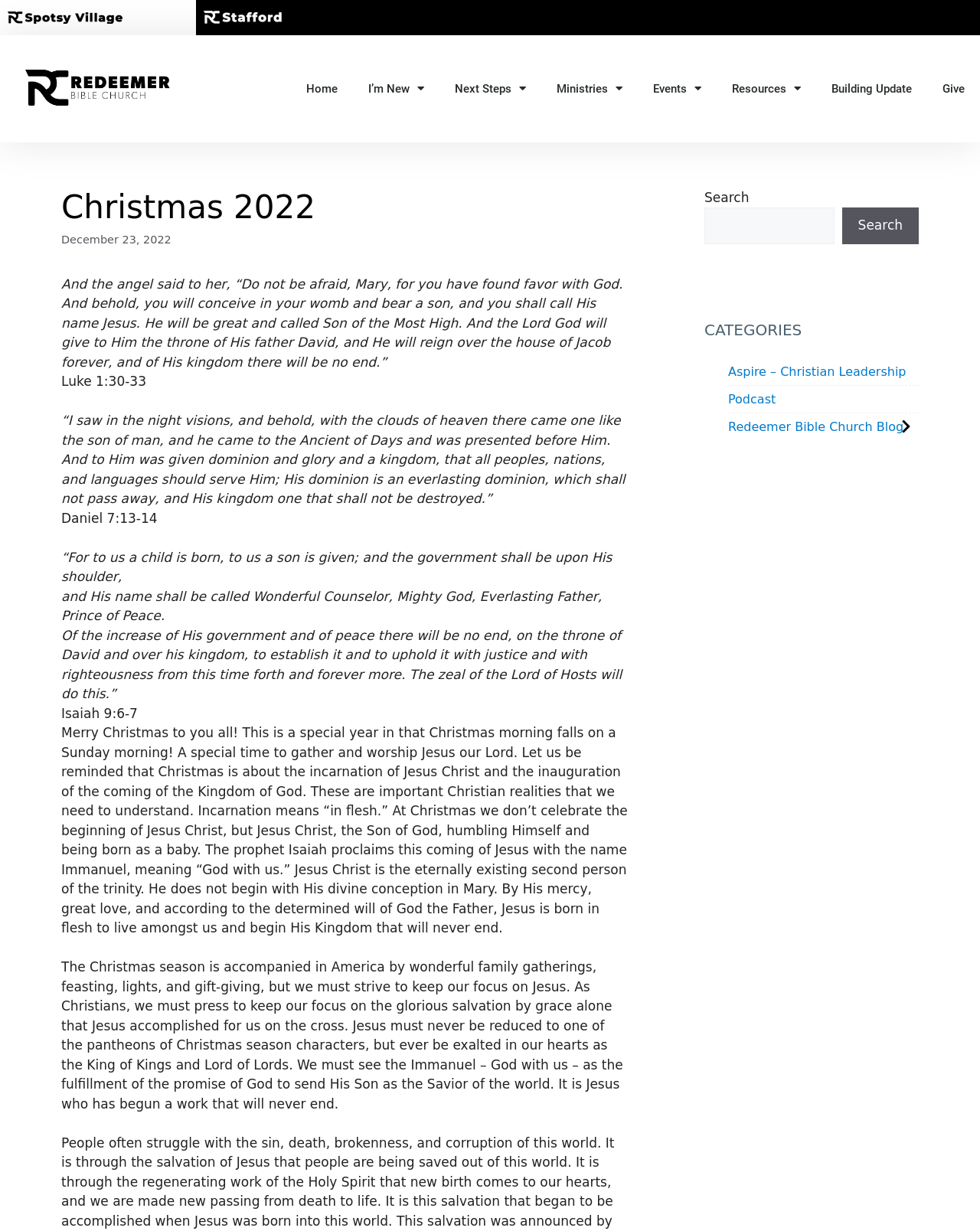Answer the question below with a single word or a brief phrase: 
What is the name of the Bible Church?

Redeemer Bible Church